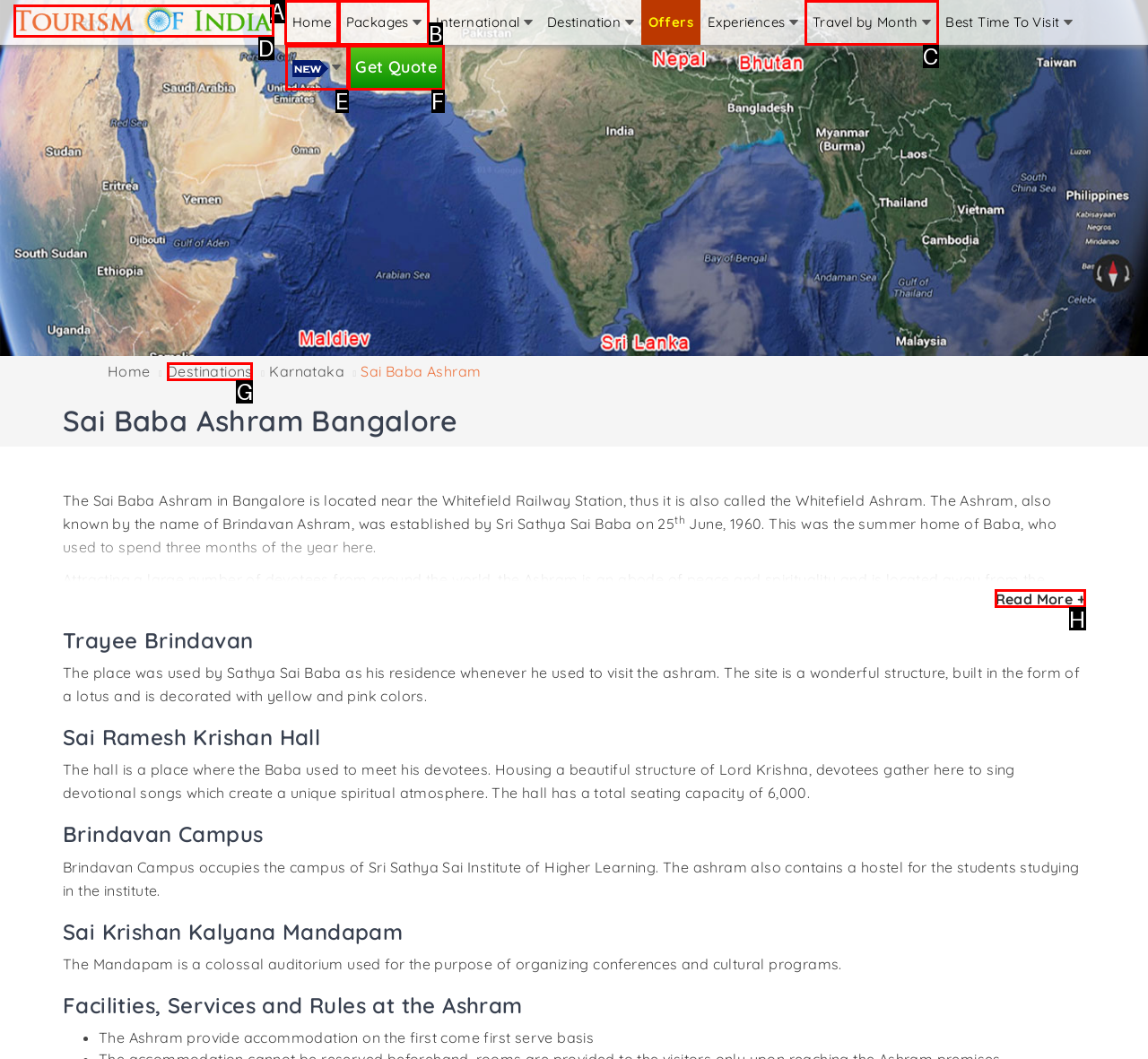Find the option you need to click to complete the following instruction: Click on the 'Home' link
Answer with the corresponding letter from the choices given directly.

A